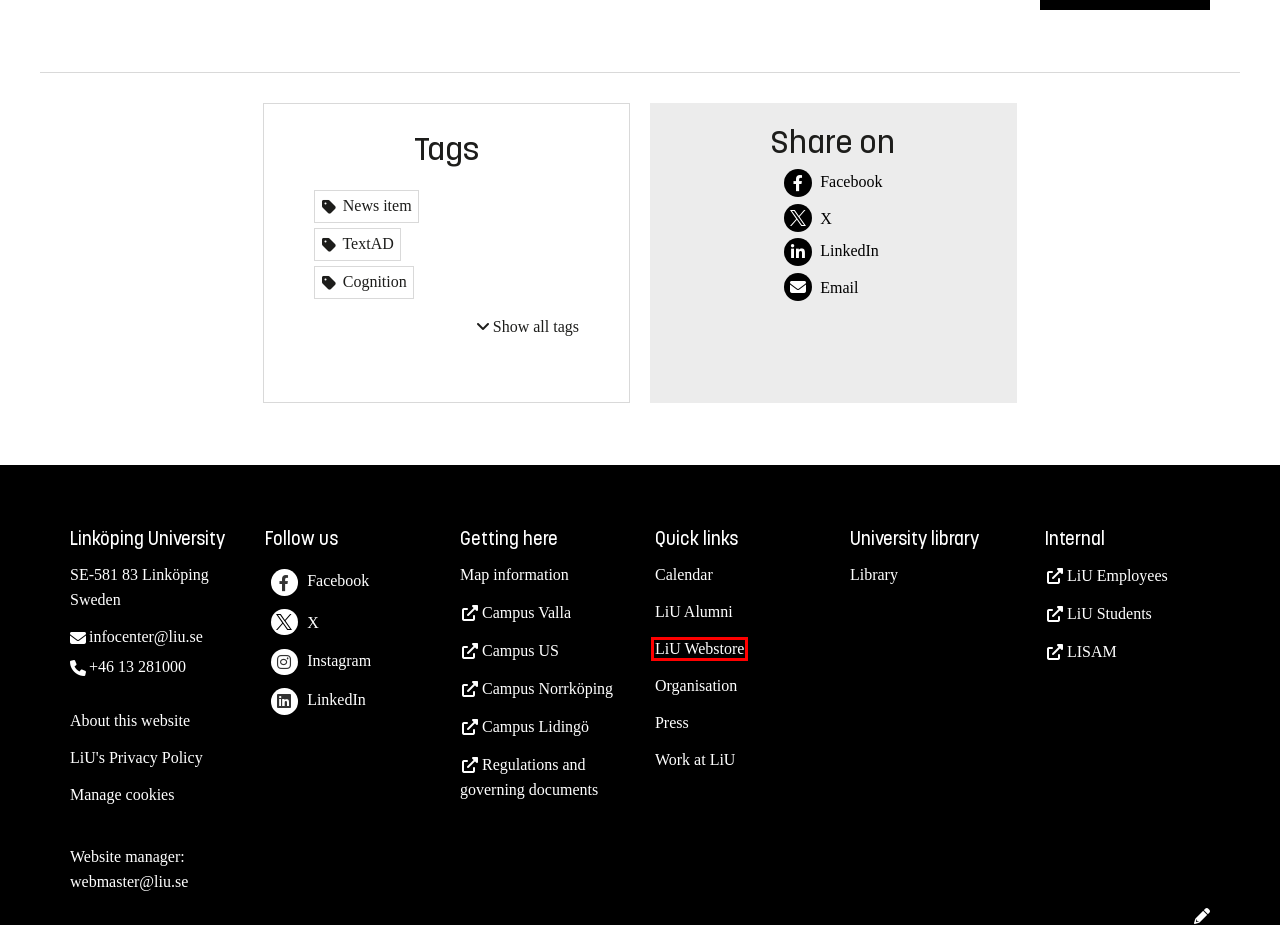Given a webpage screenshot with a red bounding box around a particular element, identify the best description of the new webpage that will appear after clicking on the element inside the red bounding box. Here are the candidates:
A. Press Contacts - Linköping University
B. LiU Alumni - Linköping University
C. Redirecting
D. LiU webstore - Linköping University
E. The Organisation of Linköping University - Linköping University
F. About this website - Linköping University
G. Library - Linköping University
H. Calendar - Linköping University

D